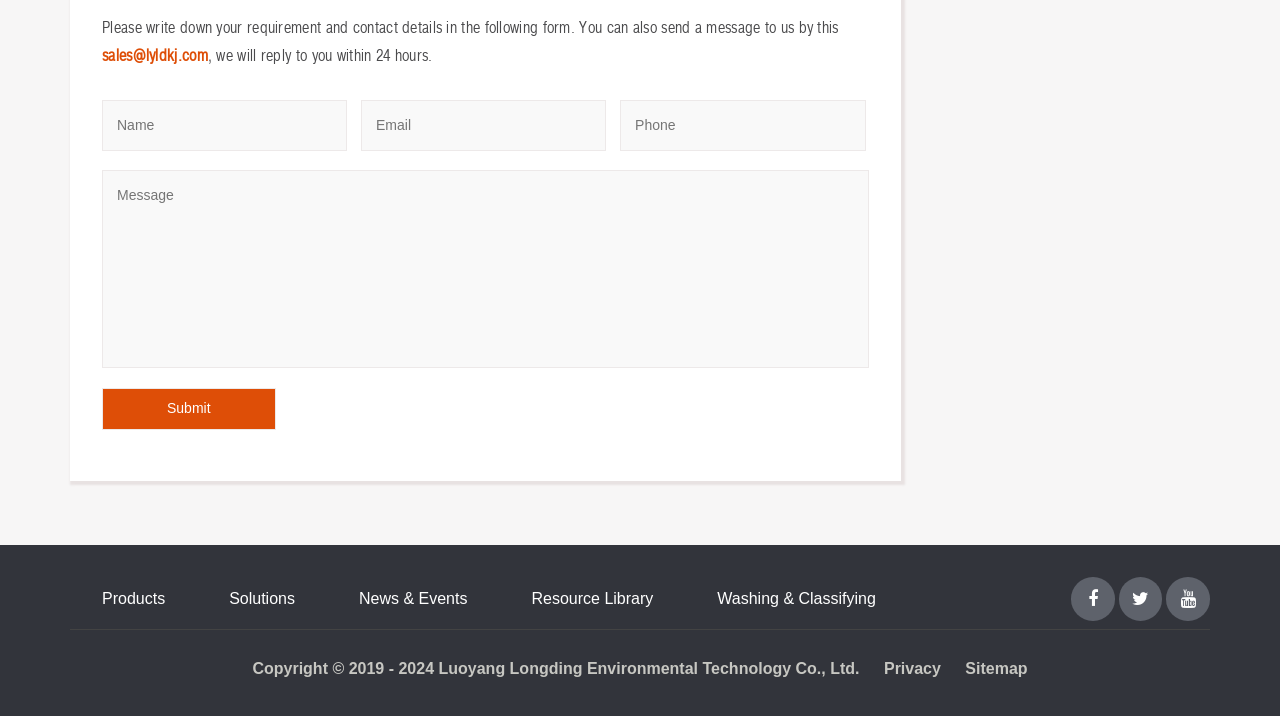Respond with a single word or phrase:
What is the purpose of the form?

To contact the company